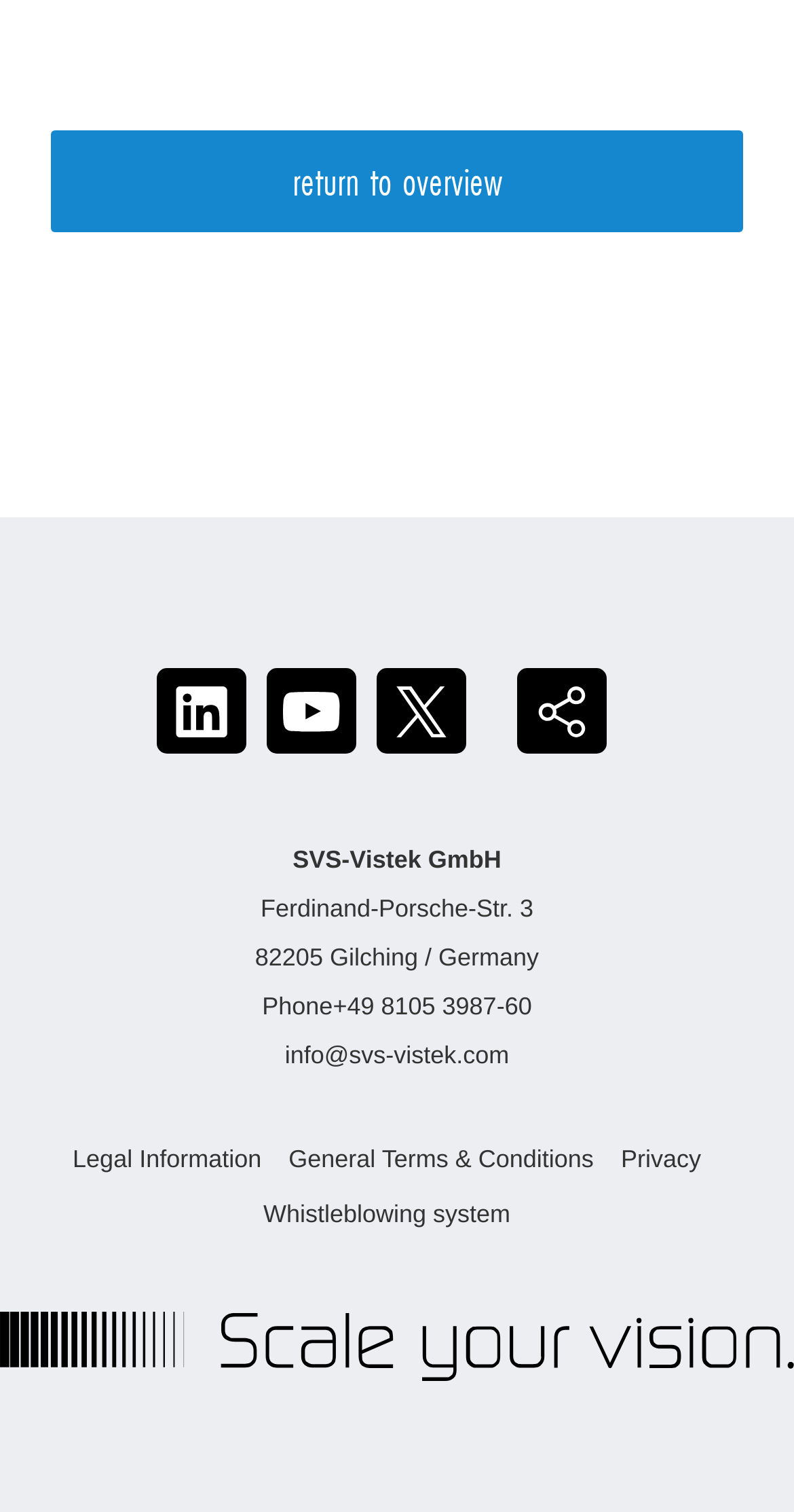Determine the bounding box for the HTML element described here: "title="SVS-Vistek on Youtube"". The coordinates should be given as [left, top, right, bottom] with each number being a float between 0 and 1.

[0.336, 0.442, 0.449, 0.498]